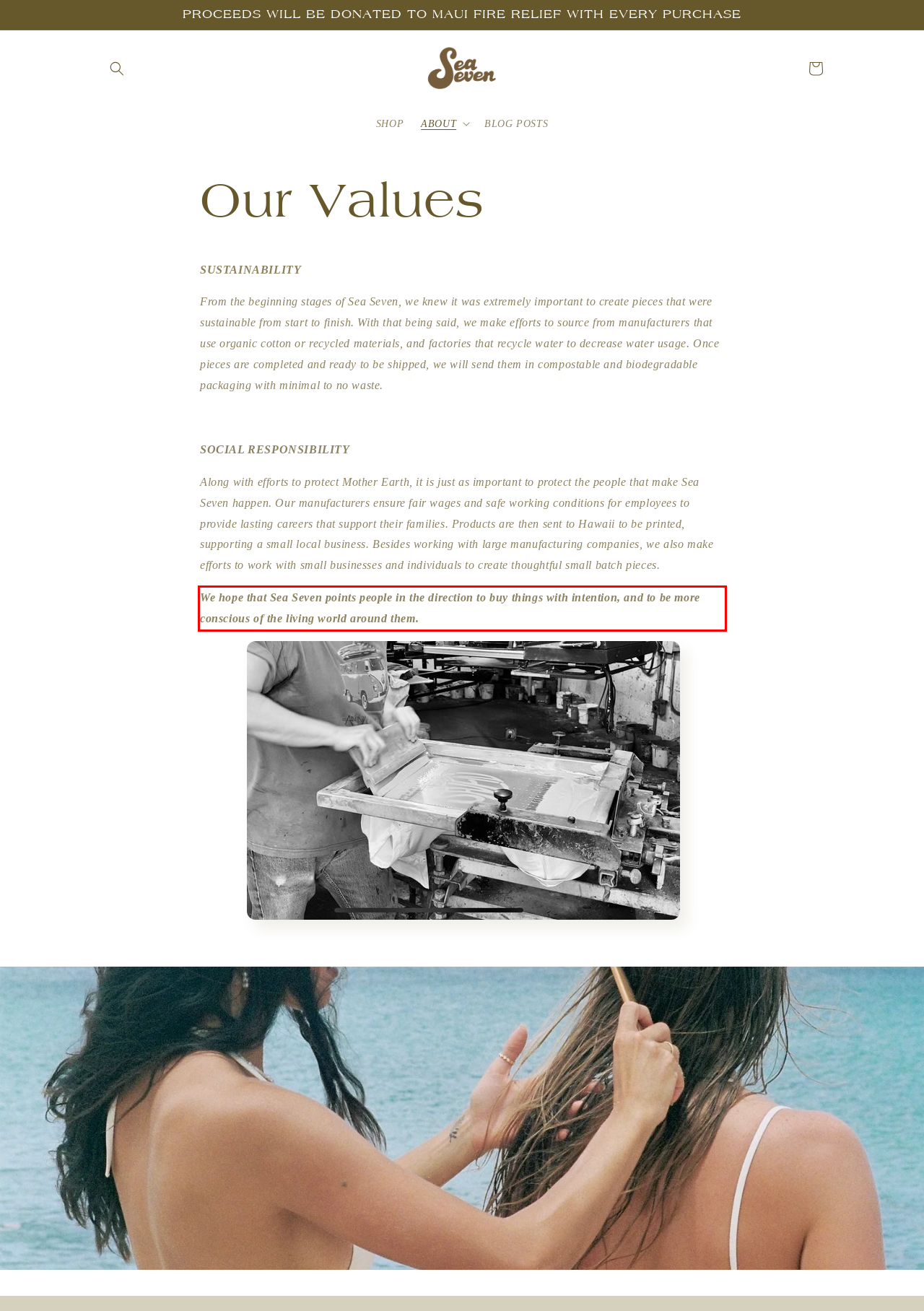Given the screenshot of the webpage, identify the red bounding box, and recognize the text content inside that red bounding box.

We hope that Sea Seven points people in the direction to buy things with intention, and to be more conscious of the living world around them.